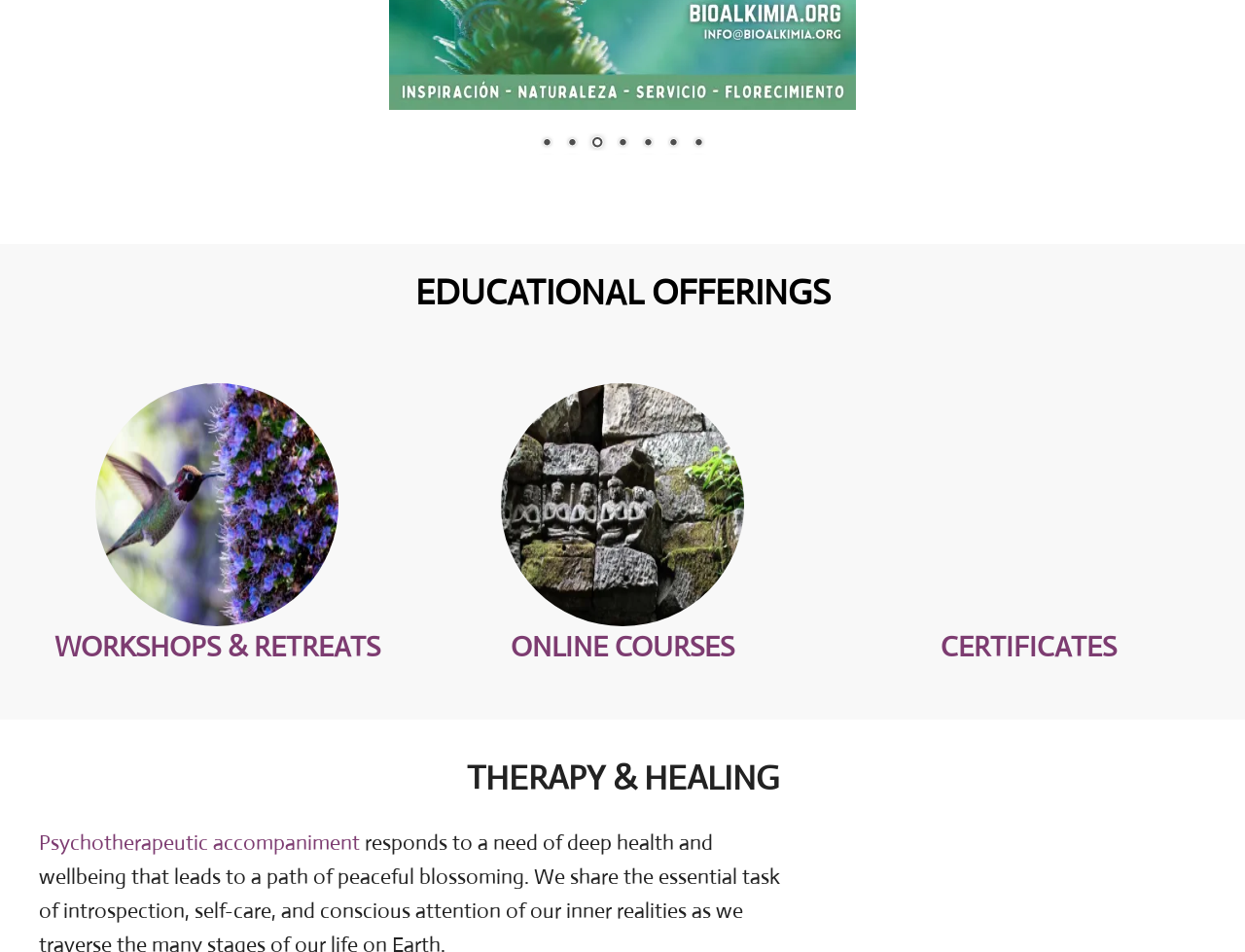Bounding box coordinates are specified in the format (top-left x, top-left y, bottom-right x, bottom-right y). All values are floating point numbers bounded between 0 and 1. Please provide the bounding box coordinate of the region this sentence describes: Get Psychology.news on Facebook

None